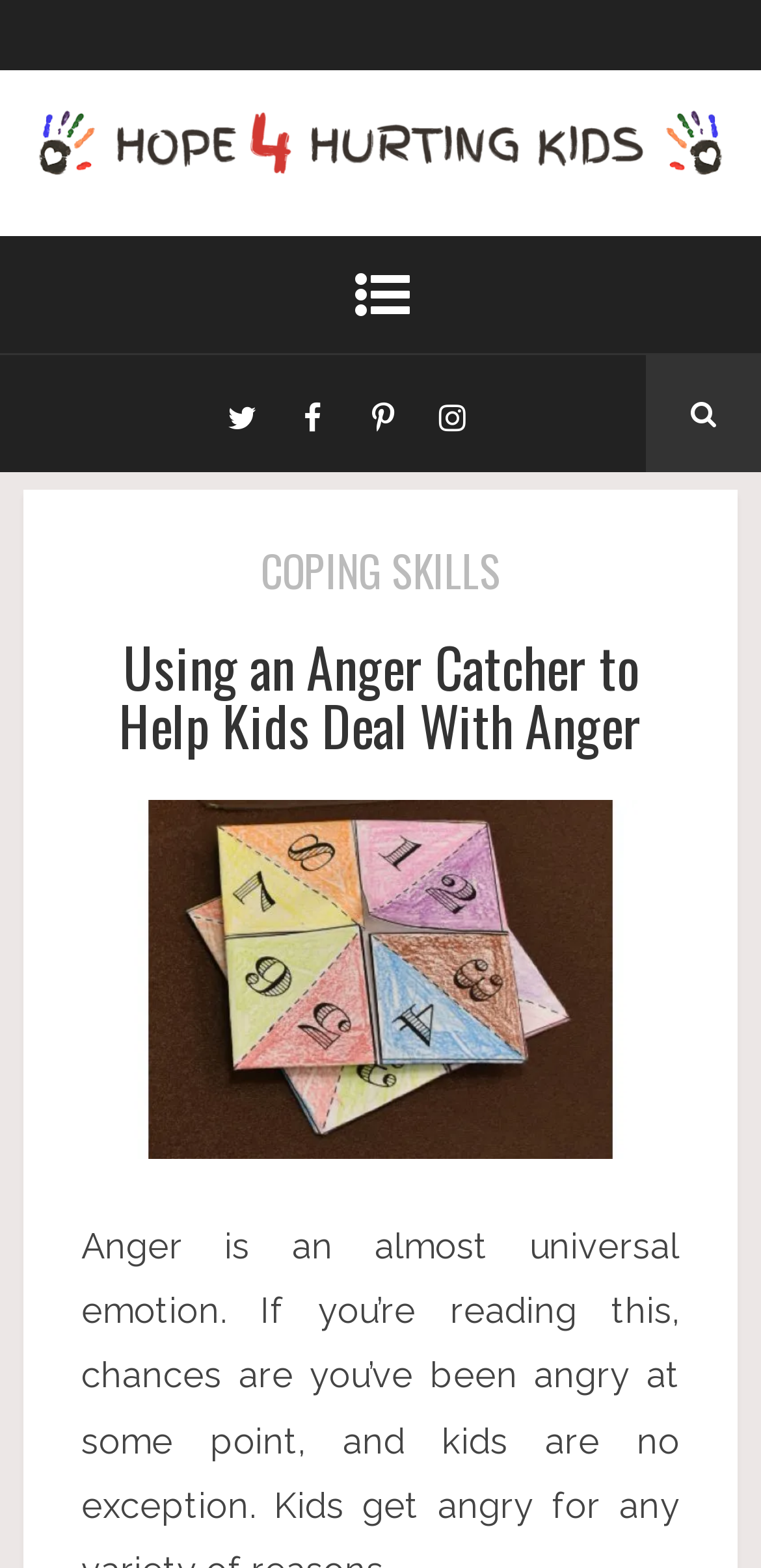Can you find the bounding box coordinates of the area I should click to execute the following instruction: "Read Newry v Ards post"?

None